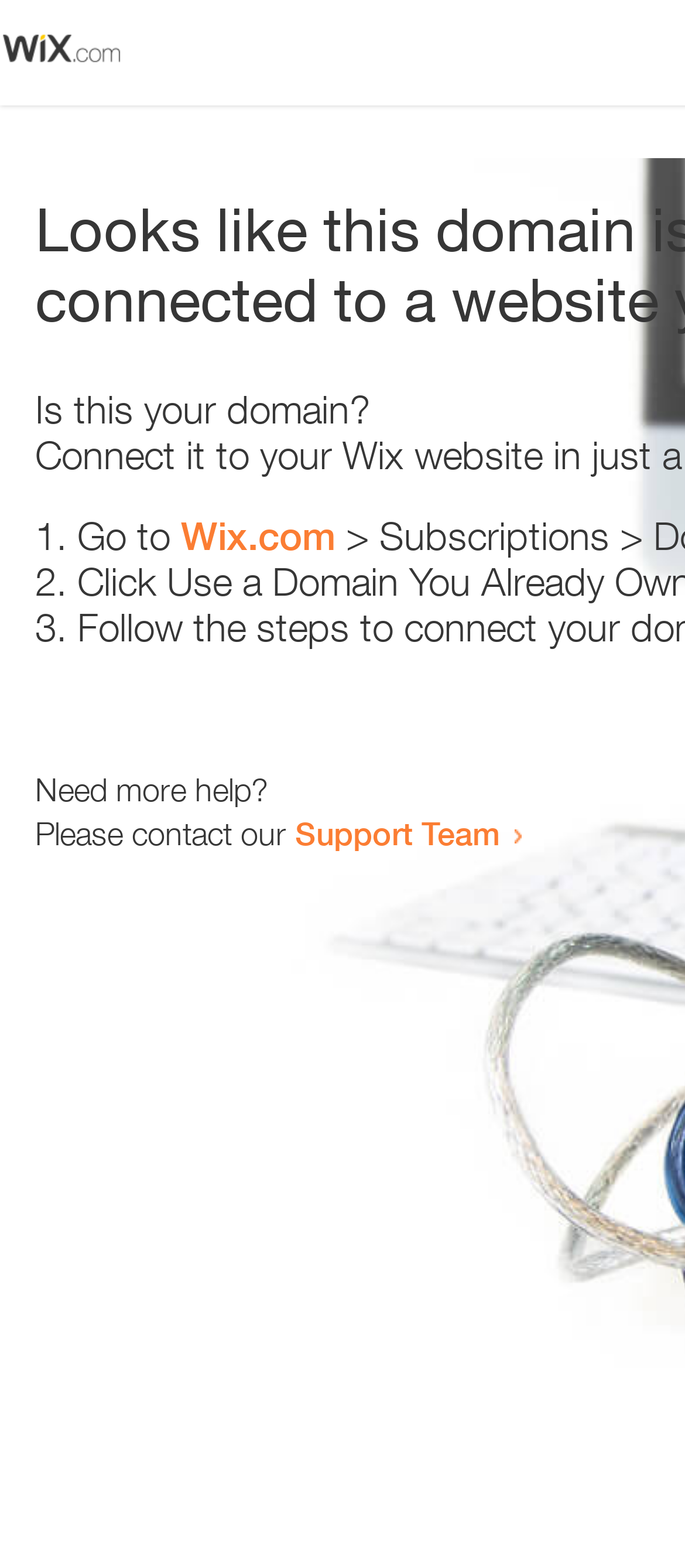Use one word or a short phrase to answer the question provided: 
Is there an image on the webpage?

Yes